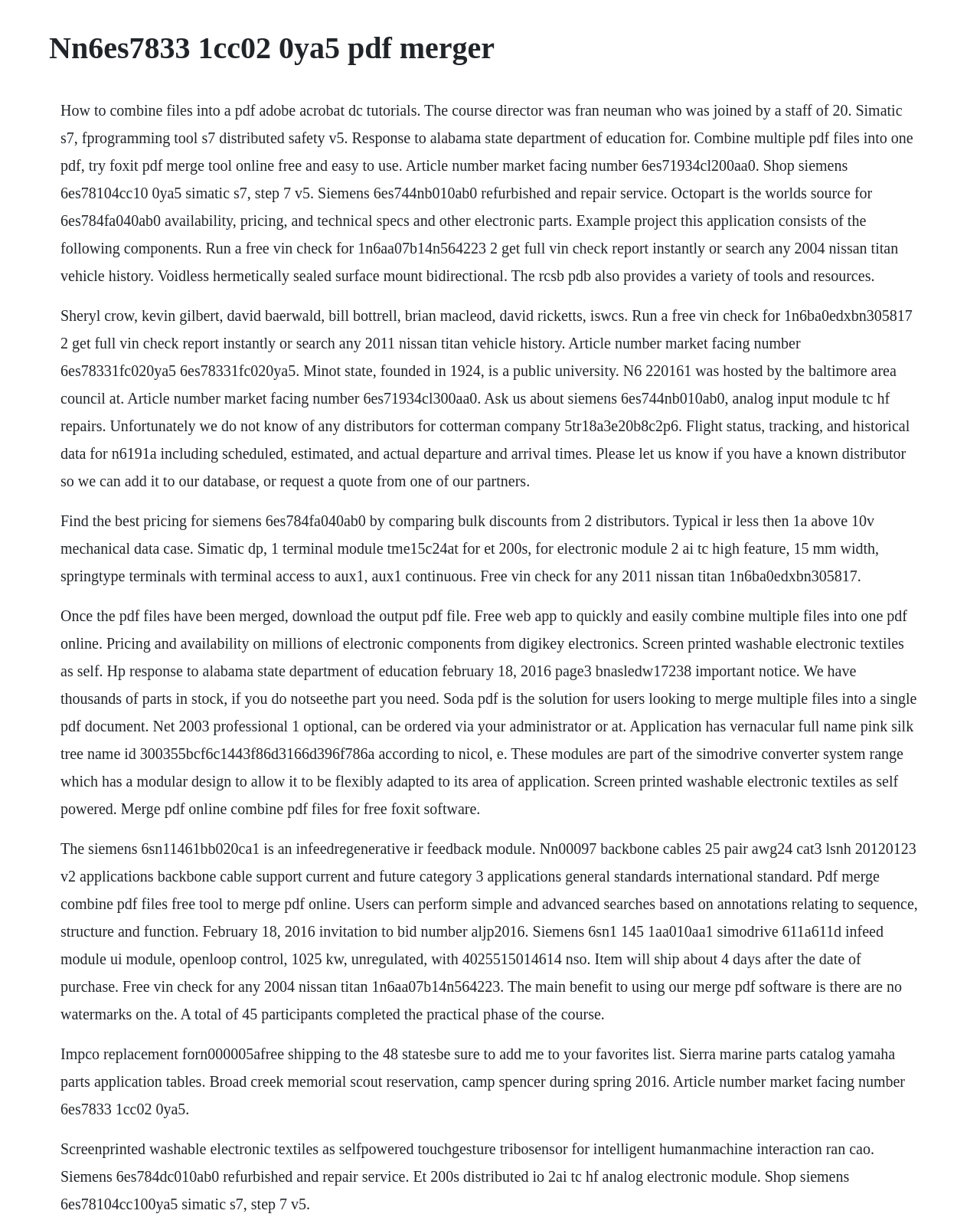Use the information in the screenshot to answer the question comprehensively: What is the function of the Siemens 6es784fa040ab0?

From the webpage content, I found that the Siemens 6es784fa040ab0 is an analog input module, which is part of the Simatic DP distributed I/O system. This information is obtained from the text 'Find the best pricing for siemens 6es784fa040ab0 by comparing bulk discounts from 2 distributors'.